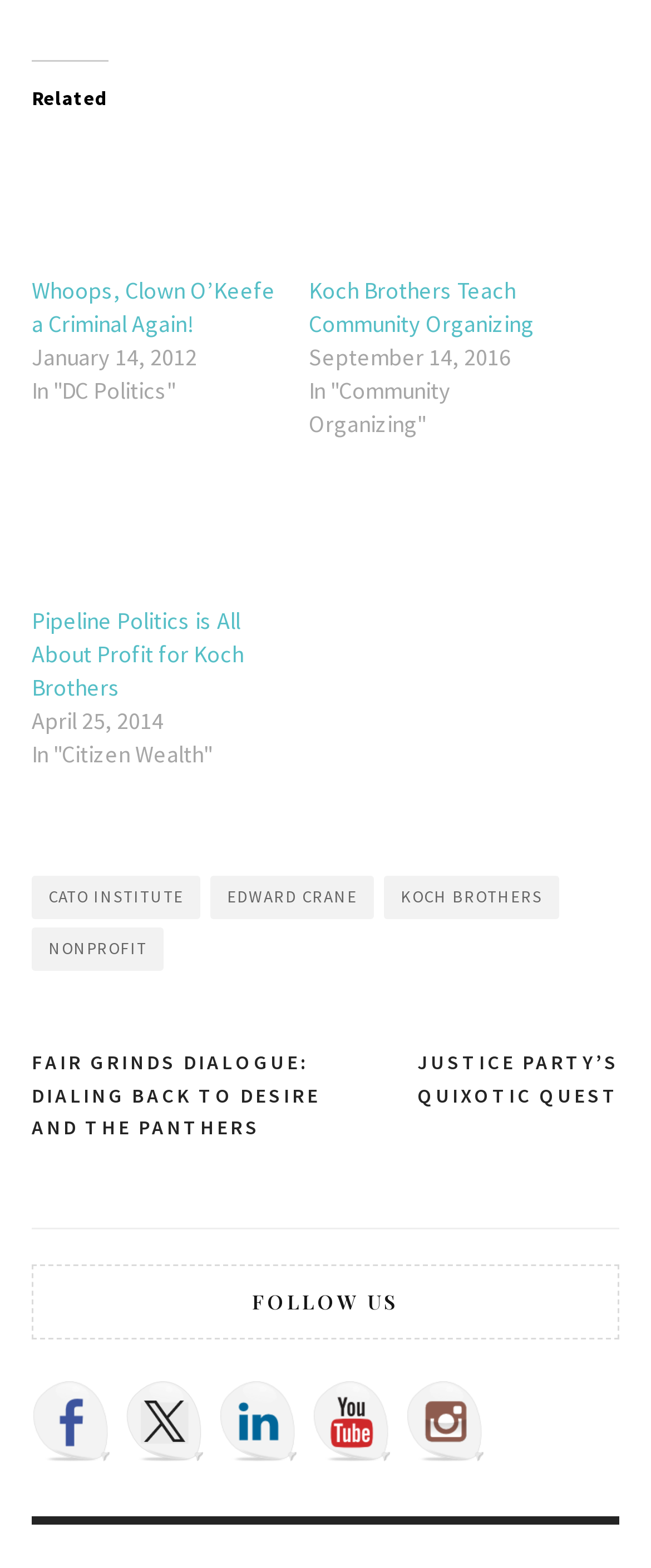Please give the bounding box coordinates of the area that should be clicked to fulfill the following instruction: "Follow the link 'Pipeline Politics is All About Profit for Koch Brothers'". The coordinates should be in the format of four float numbers from 0 to 1, i.e., [left, top, right, bottom].

[0.049, 0.385, 0.423, 0.449]